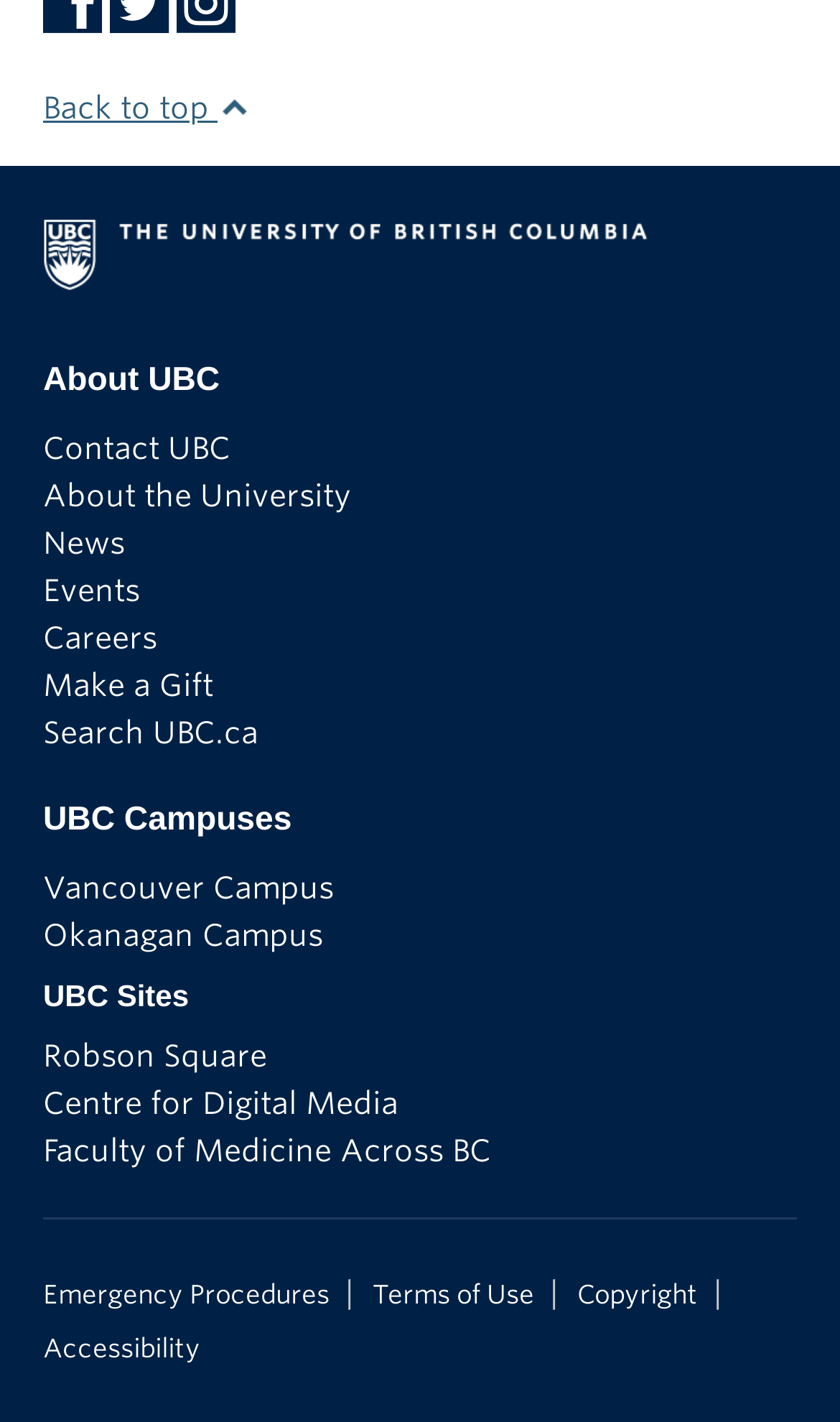Please examine the image and answer the question with a detailed explanation:
What social media platforms are linked?

The presence of links with text 'Facebook link', 'Twitter link', and 'Instagram link' at the top of the webpage indicates that the university has official social media accounts on these platforms.